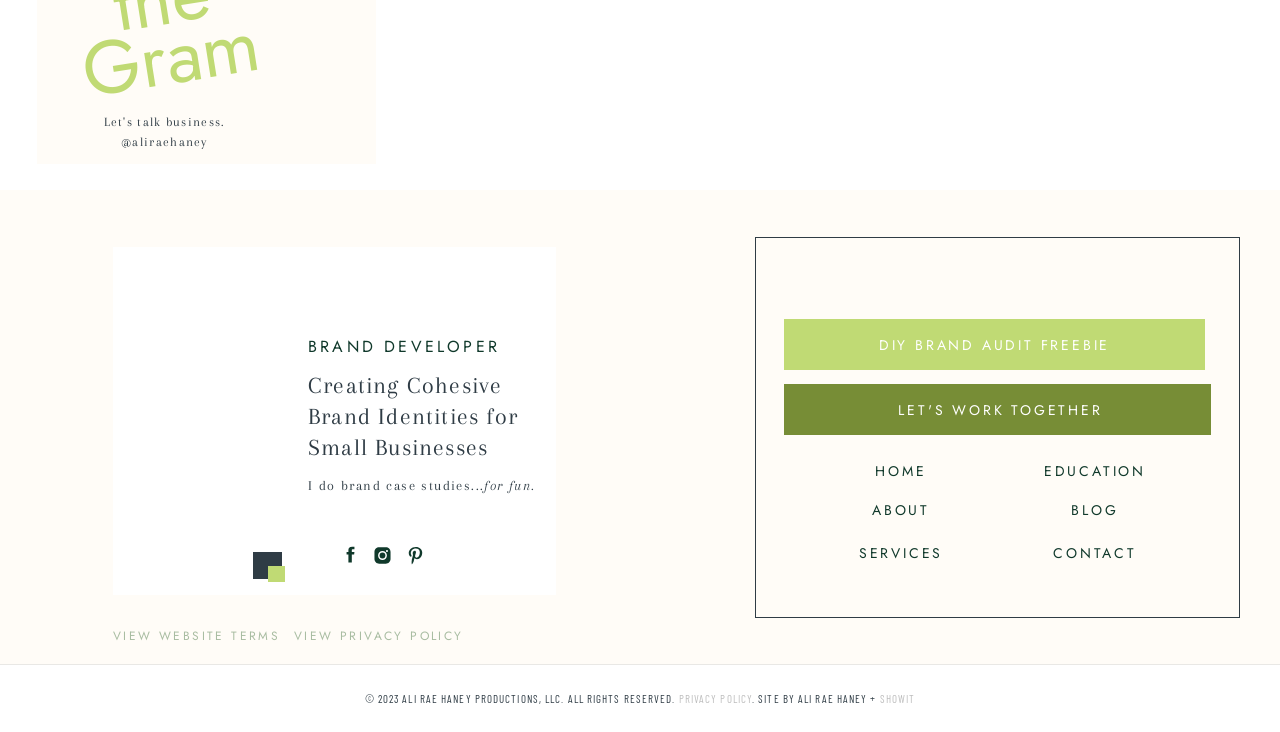Find the bounding box coordinates of the clickable area required to complete the following action: "View the 'DIY BRAND AUDIT FREEBIE'".

[0.612, 0.44, 0.941, 0.496]